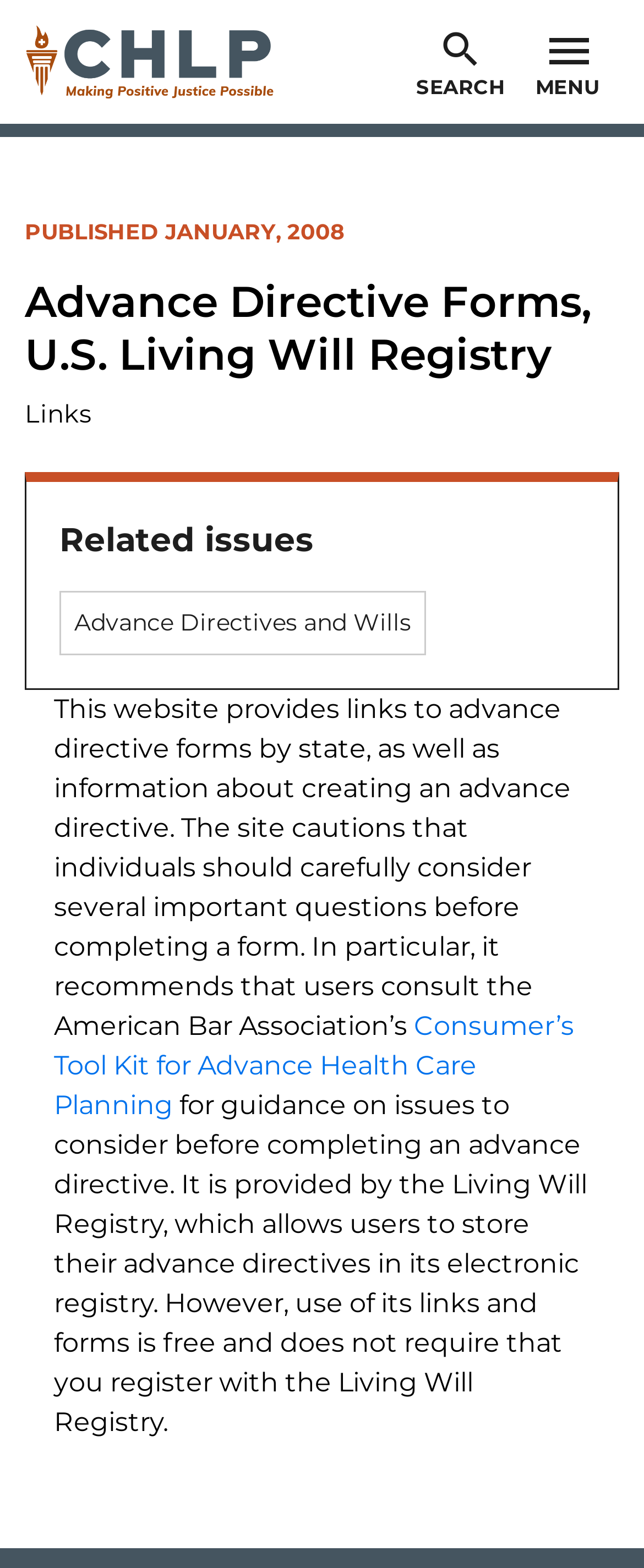Offer a meticulous caption that includes all visible features of the webpage.

This webpage is about advance directive forms and creating an advance directive. At the top left, there is a link to "Skip to main content". Below it, there is a primary navigation section that spans the entire width of the page. Within this section, there is a logo of "The Center for HIV Law and Policy" on the left, and two buttons on the right: "Toggle search" and "Toggle navigation". 

Below the navigation section, there is a publication date "PUBLISHED JANUARY, 2008" on the left. Next to it, there is a heading "Advance Directive Forms, U.S. Living Will Registry" that stretches across most of the page. 

Under the heading, there are two sections: "Links" and "Related issues". The "Links" section contains a link to "Advance Directives and Wills". The "Related issues" section contains a paragraph of text that provides information about creating an advance directive, including a link to "Consumer’s Tool Kit for Advance Health Care Planning" for guidance on issues to consider before completing an advance directive. The text also mentions the Living Will Registry, which allows users to store their advance directives in its electronic registry.